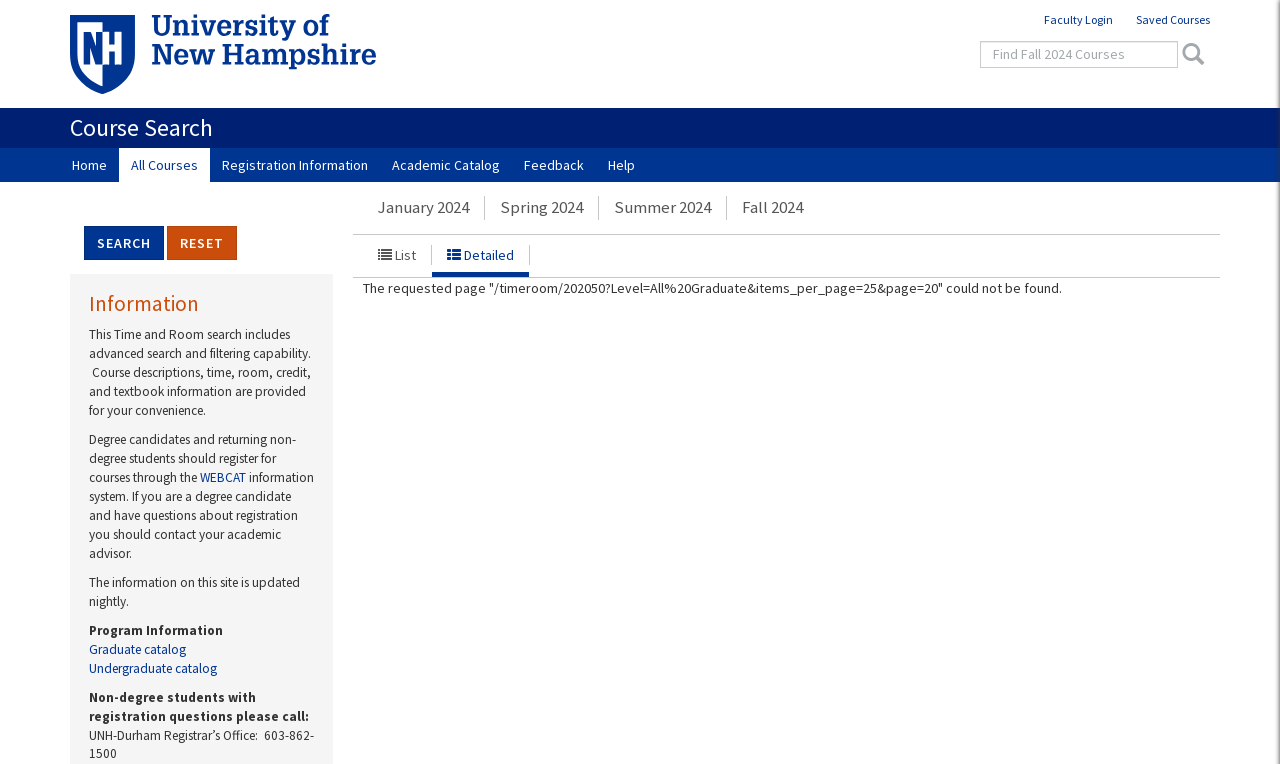Identify the bounding box coordinates of the region that needs to be clicked to carry out this instruction: "Check the 'Useful Links' section". Provide these coordinates as four float numbers ranging from 0 to 1, i.e., [left, top, right, bottom].

None